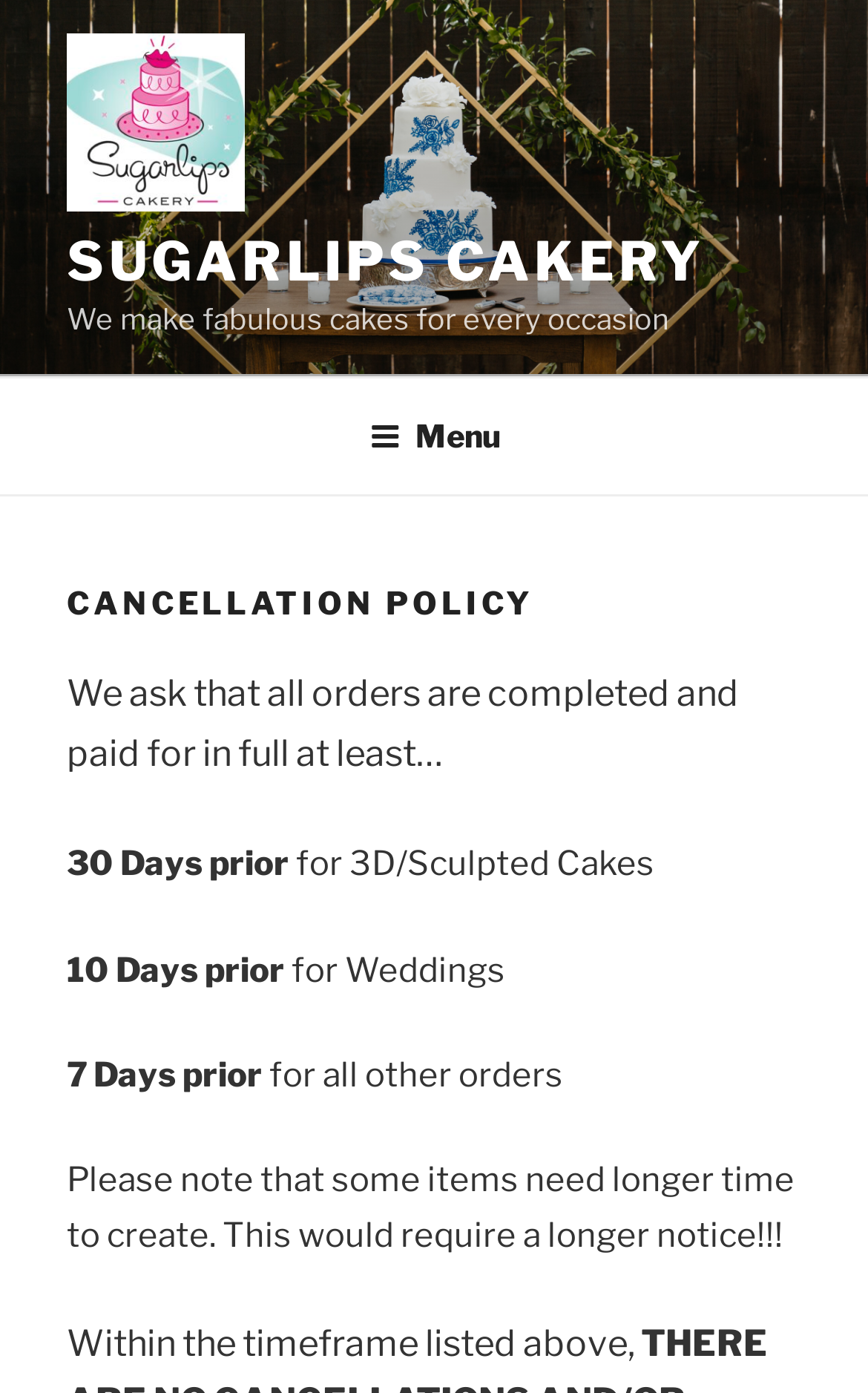Offer an in-depth caption of the entire webpage.

The webpage is about the cancellation policy of Sugarlips Cakery. At the top left, there is a link to Sugarlips Cakery, accompanied by an image with the same name. Next to it, there is a larger link with the text "SUGARLIPS CAKERY". Below these elements, there is a static text that reads "We make fabulous cakes for every occasion".

On the top navigation bar, there is a button labeled "Menu" that expands to reveal a top menu. Below the navigation bar, there is a header section with a heading that reads "CANCELLATION POLICY". 

Under the heading, there are several paragraphs of text that explain the cancellation policy. The text is divided into sections, with specific timeframes mentioned for different types of orders, such as 3D/Sculpted Cakes, Weddings, and all other orders. The text also notes that some items require a longer notice period.